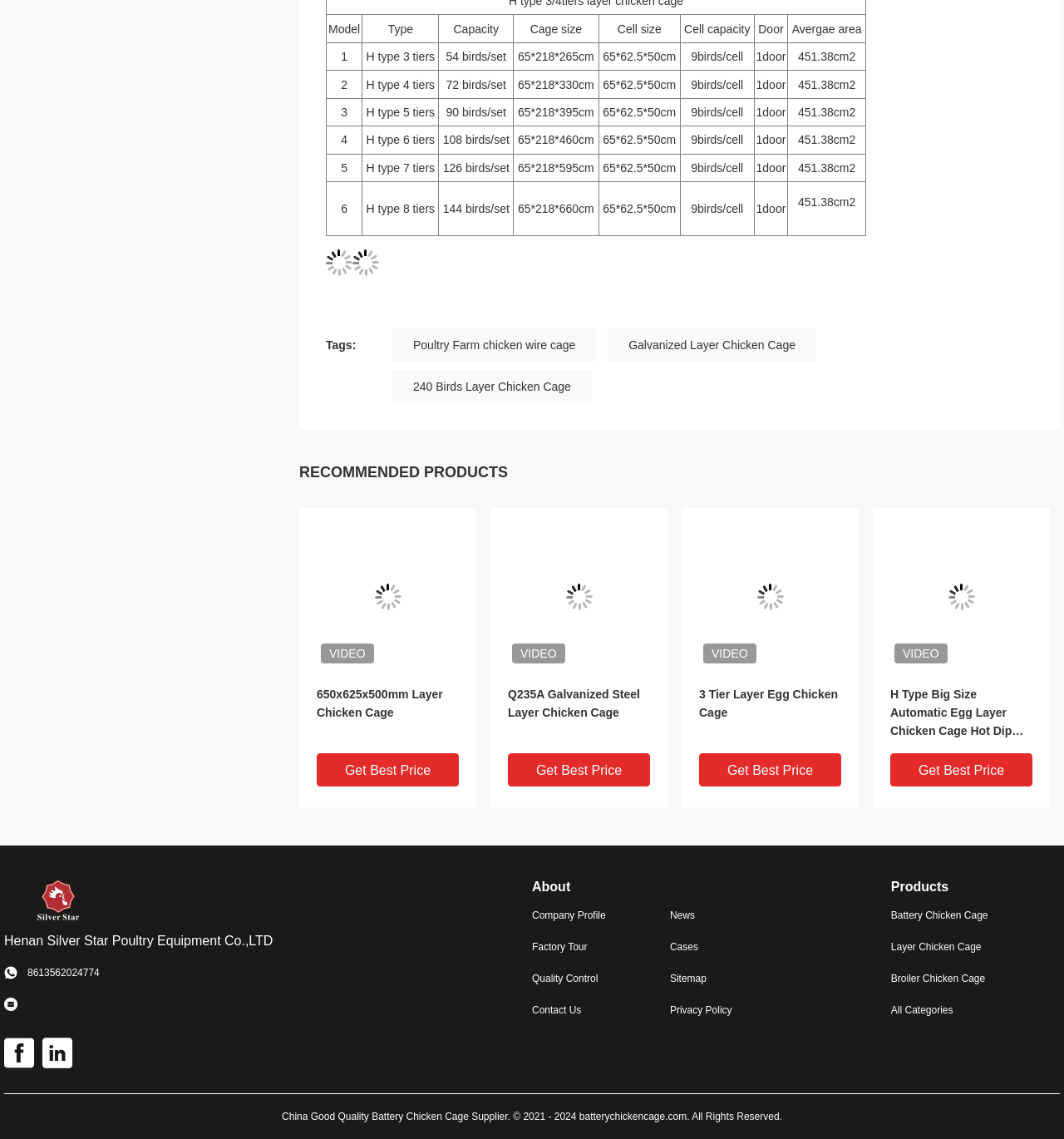Use a single word or phrase to answer this question: 
How many birds can be accommodated in the fourth chicken cage?

108 birds/set